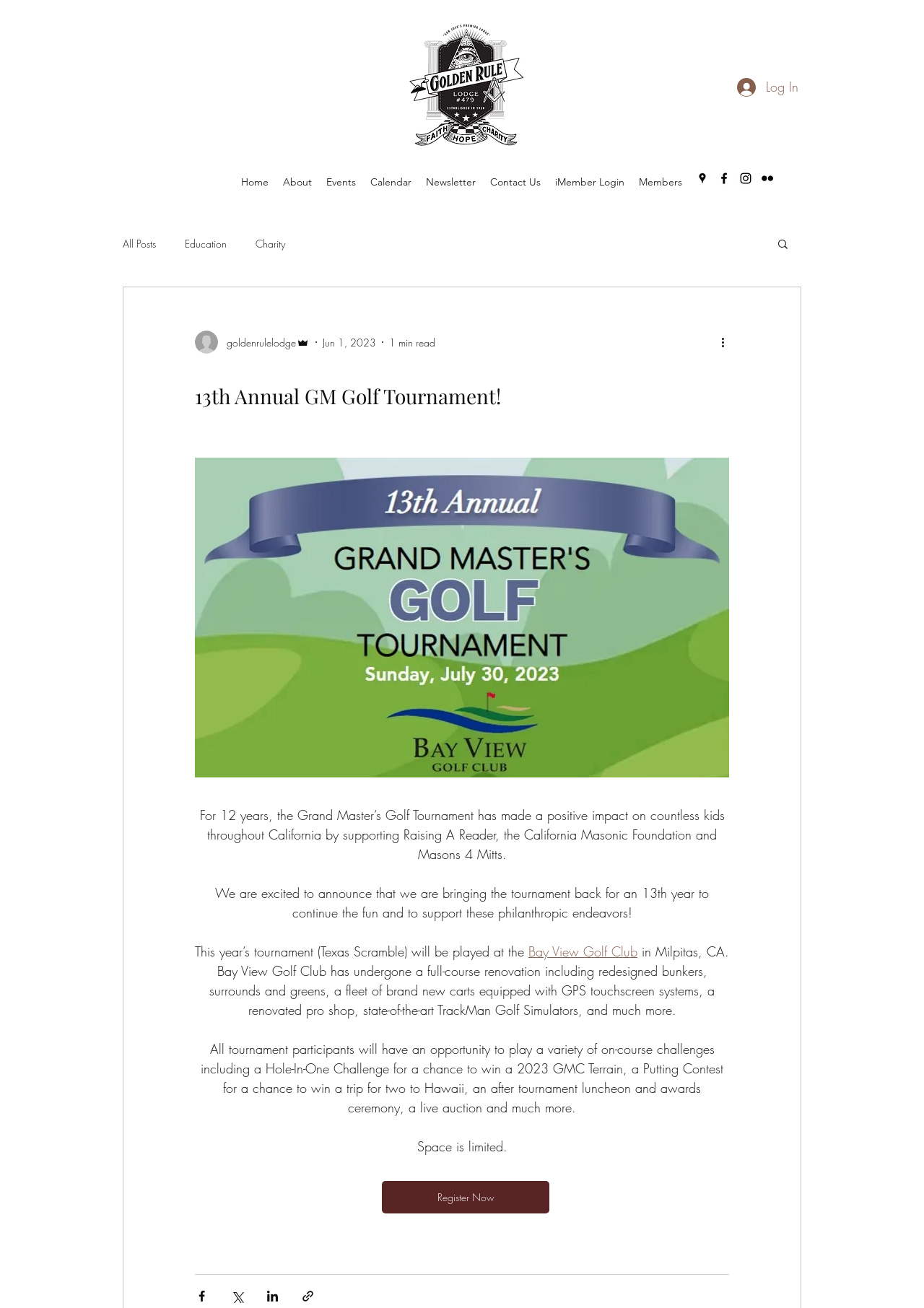What is the name of the golf tournament?
Using the screenshot, give a one-word or short phrase answer.

13th Annual GM Golf Tournament